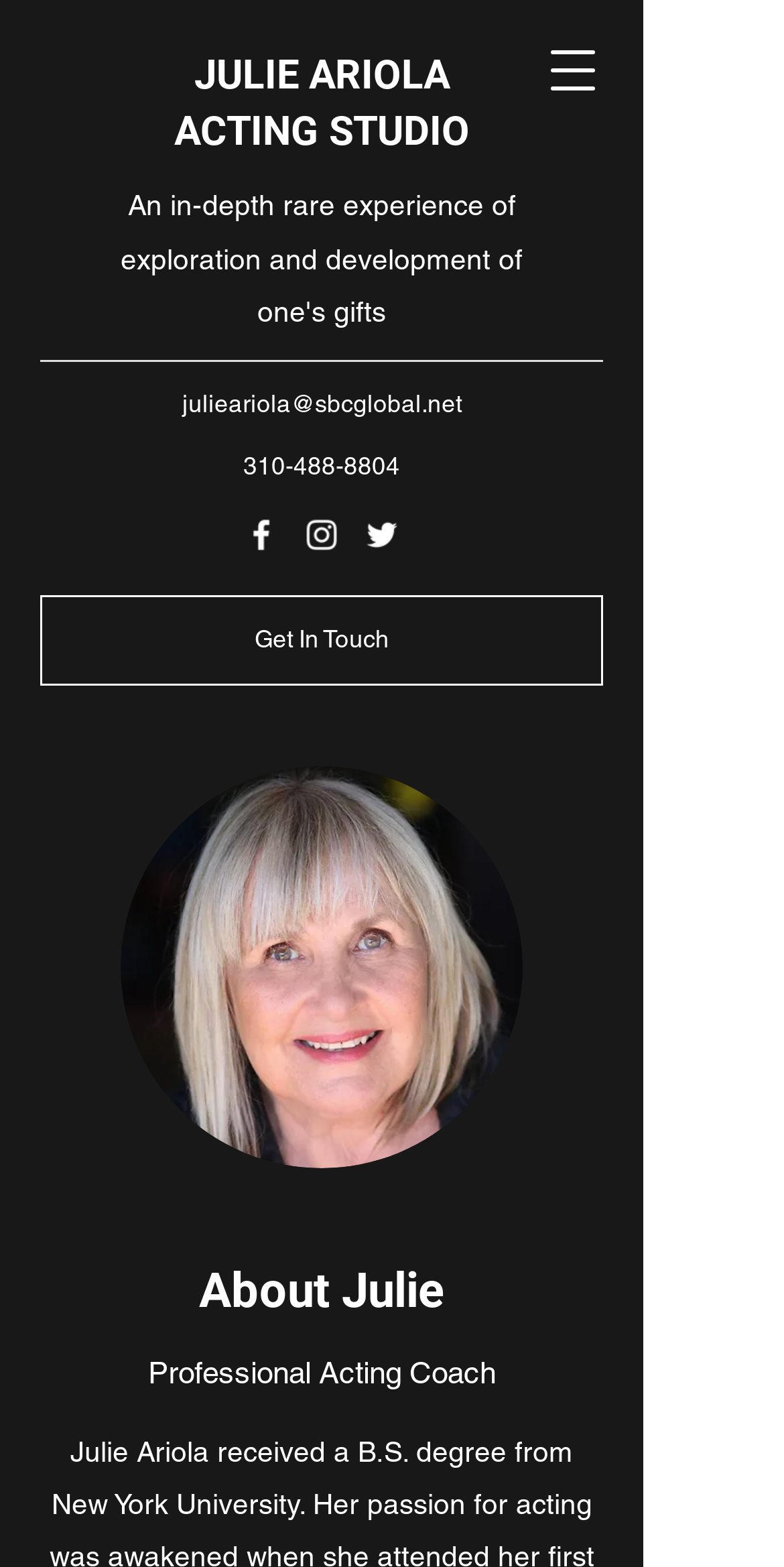Provide a brief response in the form of a single word or phrase:
How many social media platforms are listed?

3